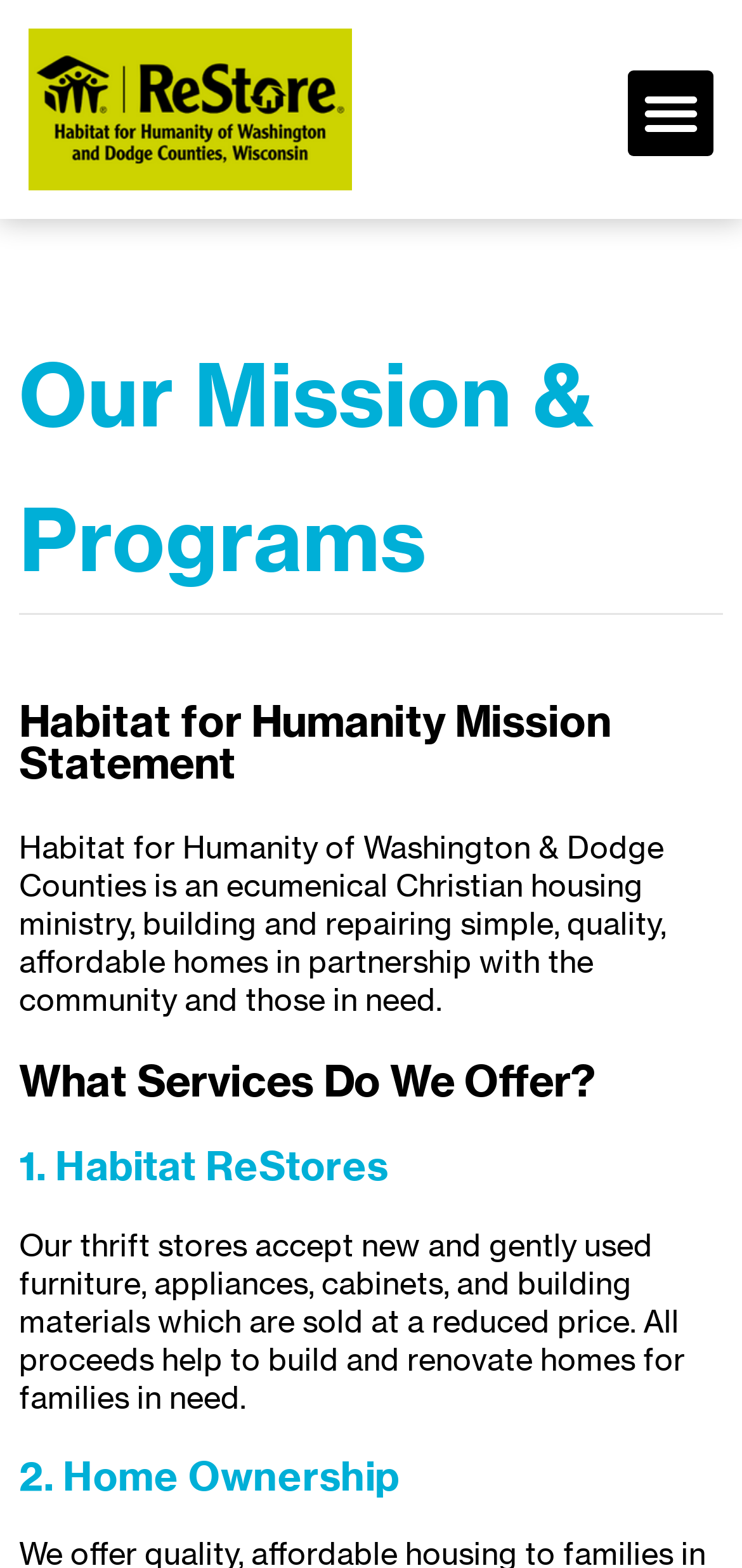What is the purpose of Habitat ReStores?
Carefully analyze the image and provide a detailed answer to the question.

According to the webpage content, specifically the StaticText element with the text 'Our thrift stores accept new and gently used furniture, appliances, cabinets, and building materials which are sold at a reduced price. All proceeds help to build and renovate homes for families in need.', we can understand that the purpose of Habitat ReStores is to sell used items to build homes for families in need.